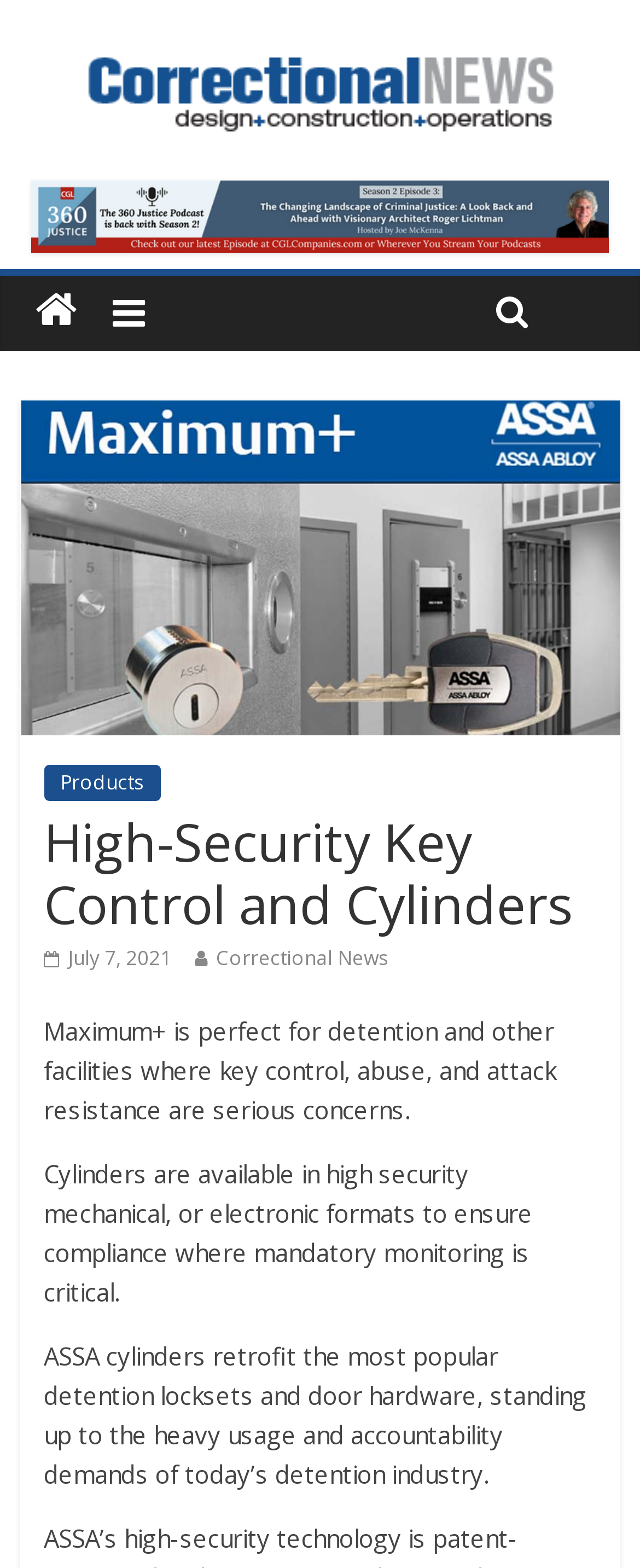What type of facilities is Maximum+ suitable for?
Using the image, give a concise answer in the form of a single word or short phrase.

detention and other facilities